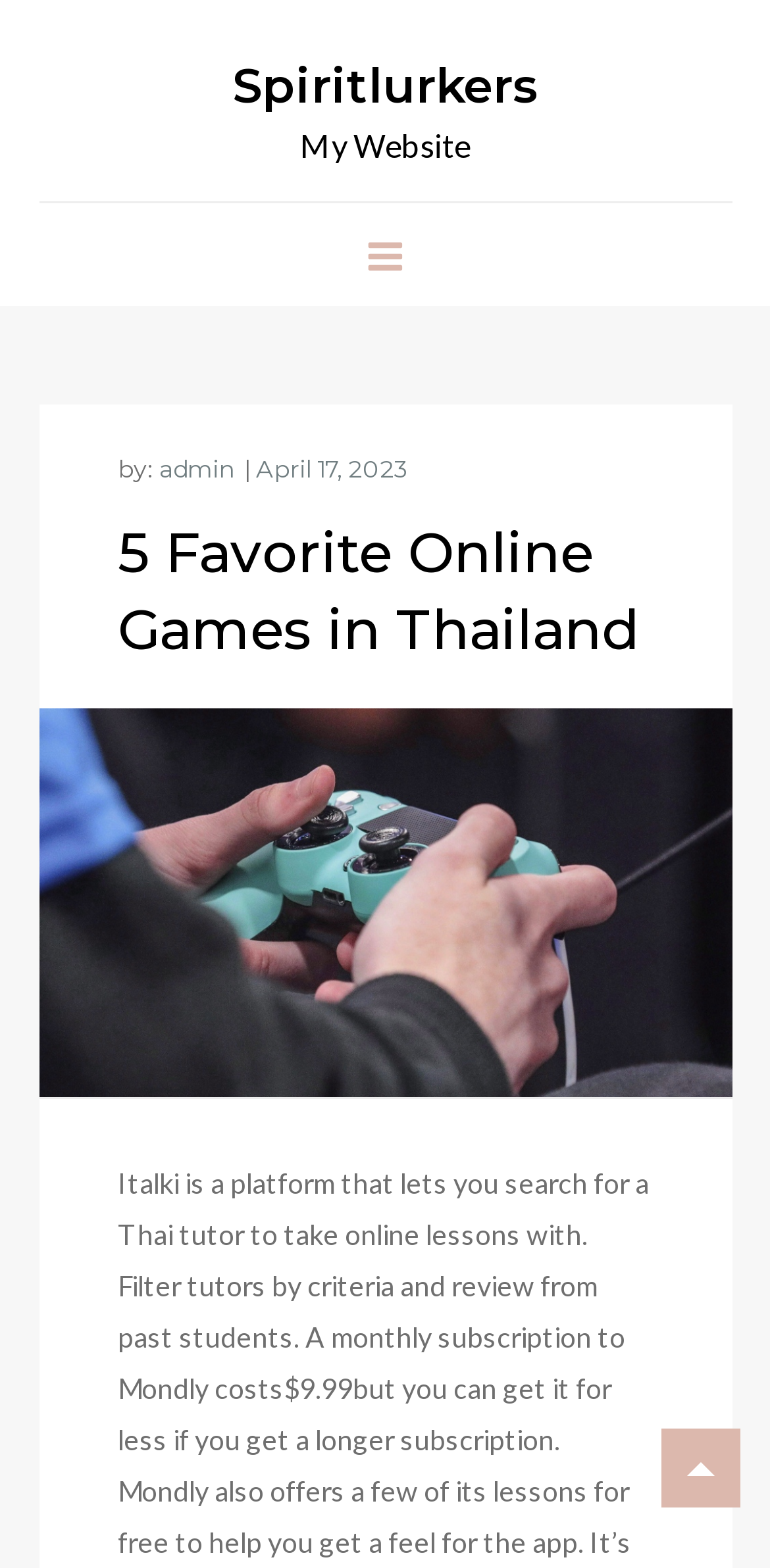Determine and generate the text content of the webpage's headline.

5 Favorite Online Games in Thailand